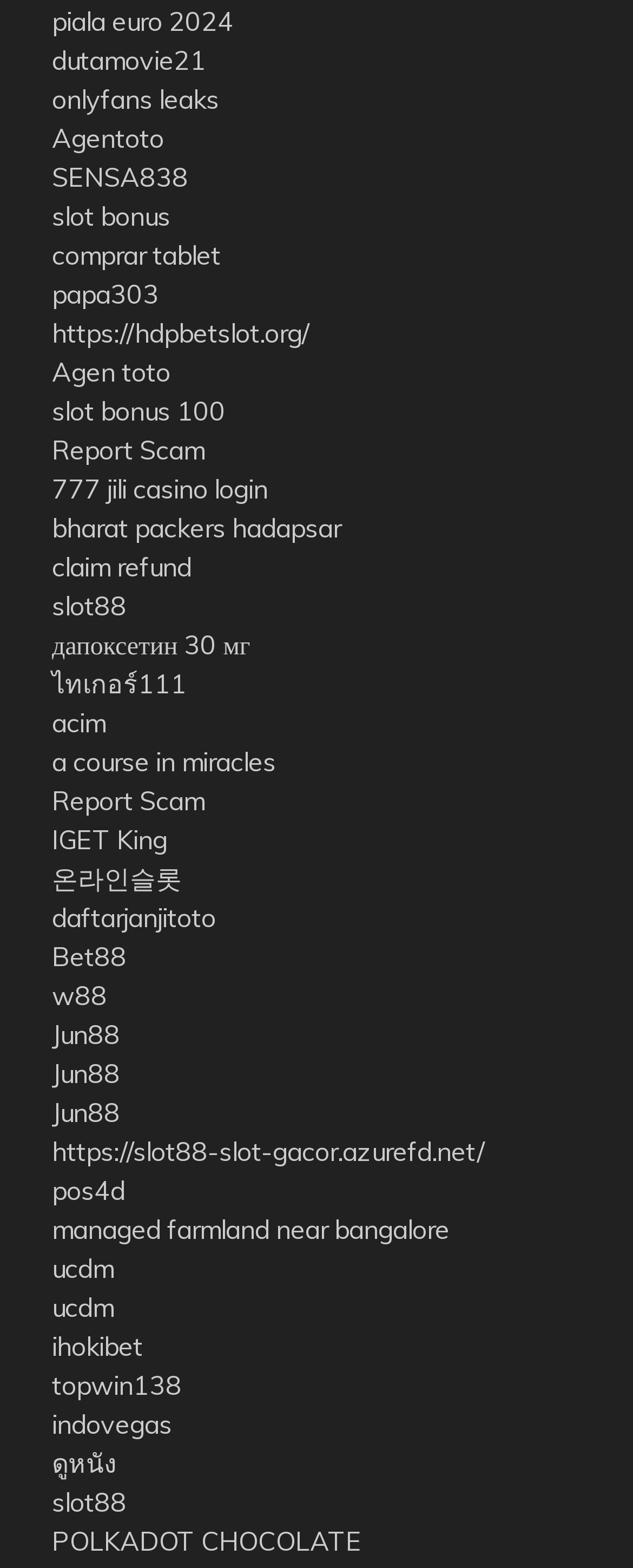Is there a link to report scams?
Please provide a single word or phrase as your answer based on the image.

Yes